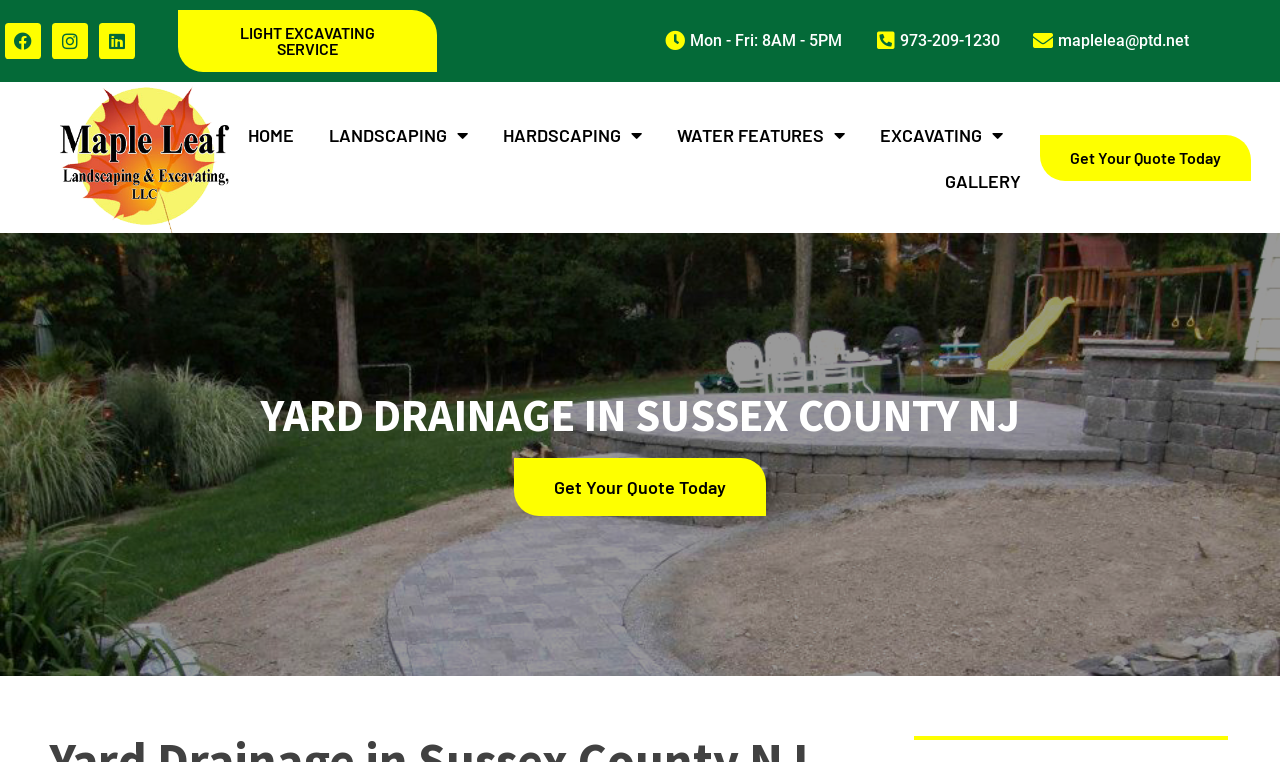How many menu items are there under 'LANDSCAPING'?
Please answer the question with a single word or phrase, referencing the image.

Not specified